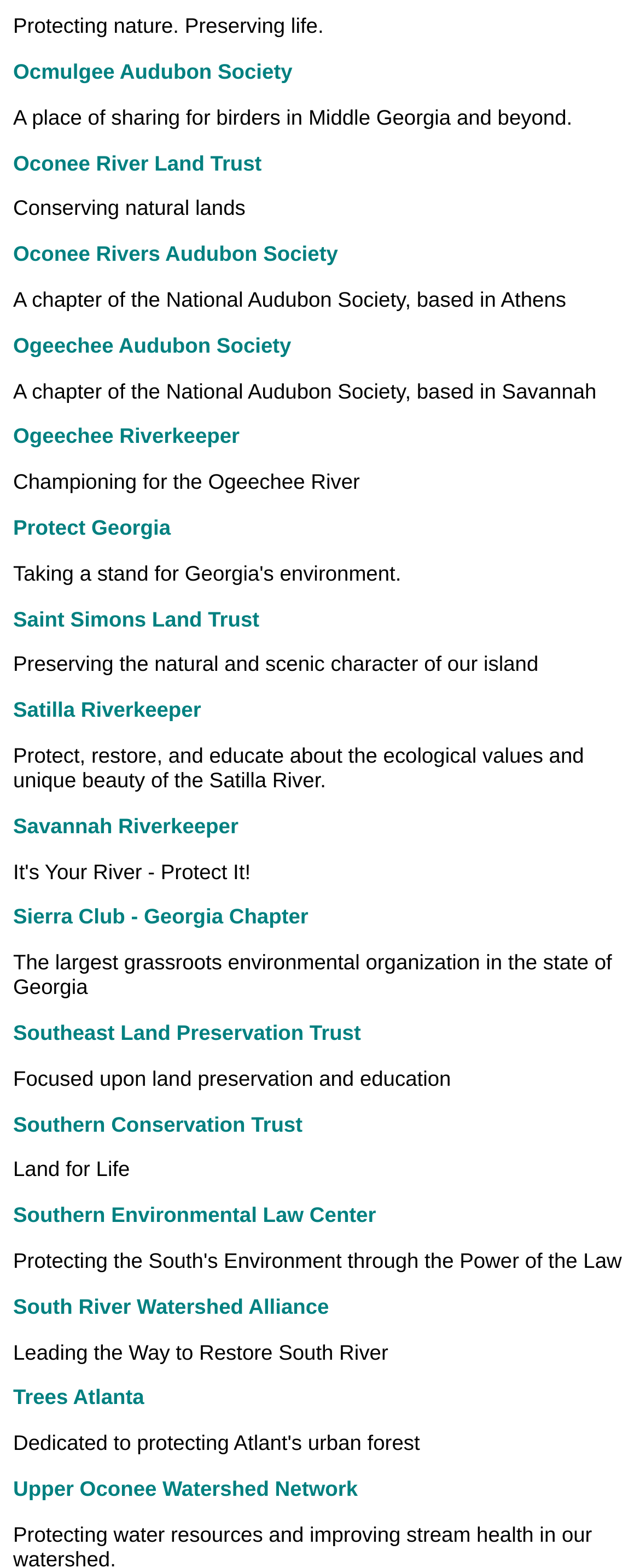How many organizations are listed on this webpage?
Answer the question based on the image using a single word or a brief phrase.

15